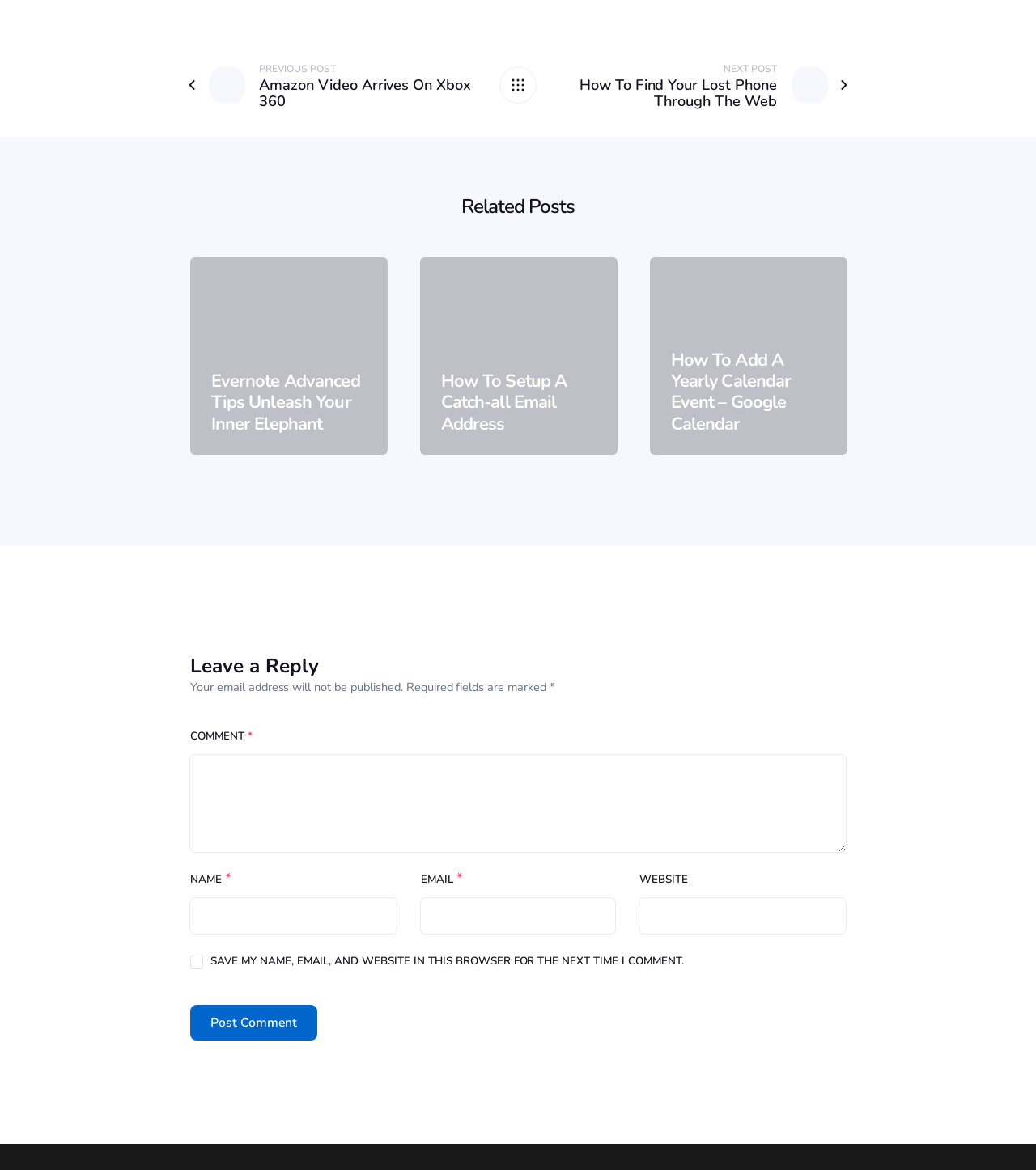Determine the bounding box coordinates of the region that needs to be clicked to achieve the task: "read next post".

[0.532, 0.052, 0.816, 0.093]